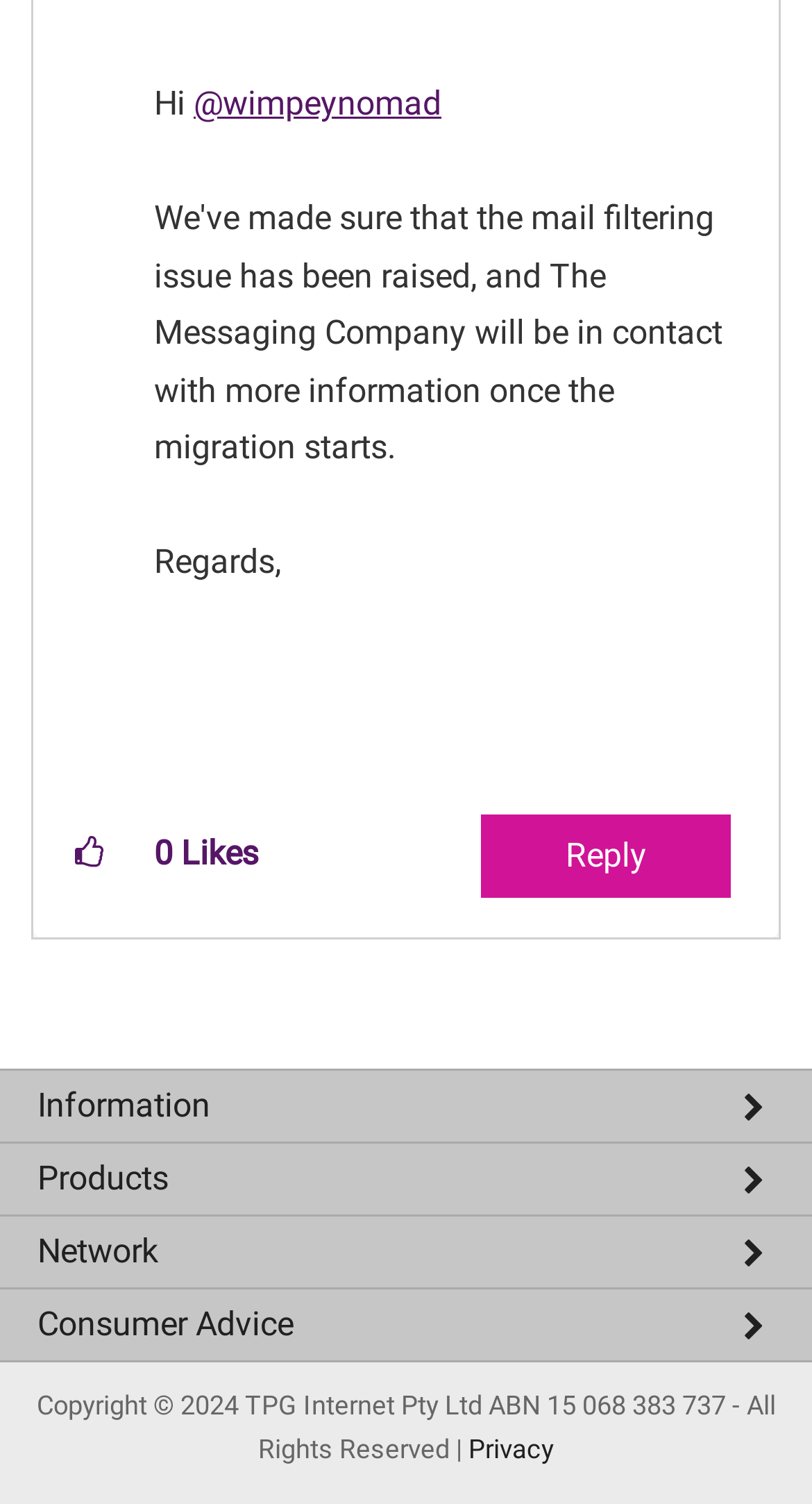Identify the bounding box coordinates necessary to click and complete the given instruction: "Click to give kudos to this post".

[0.062, 0.541, 0.159, 0.593]